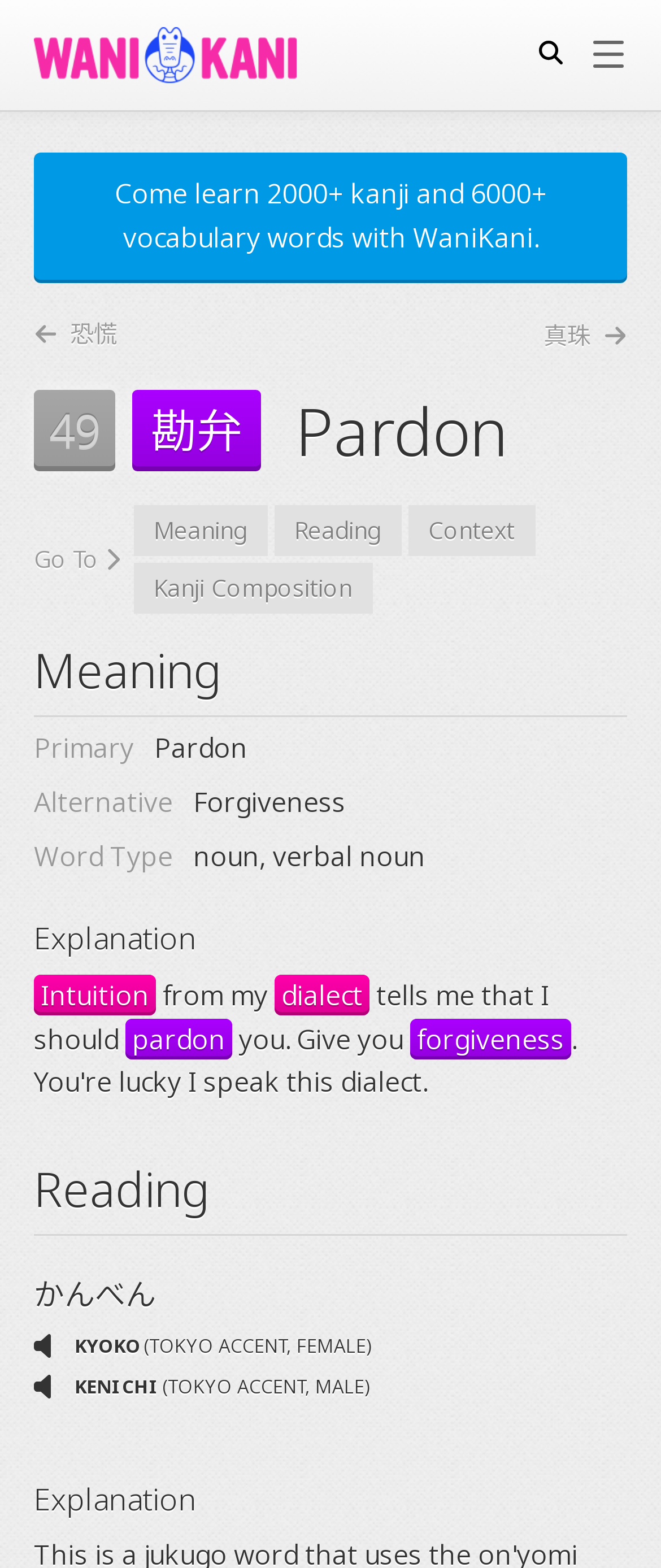What is the word type of '勘弁'?
Using the details shown in the screenshot, provide a comprehensive answer to the question.

I found the word type of '勘弁' by looking at the section with the heading 'Word Type', where it says 'noun, verbal noun'.